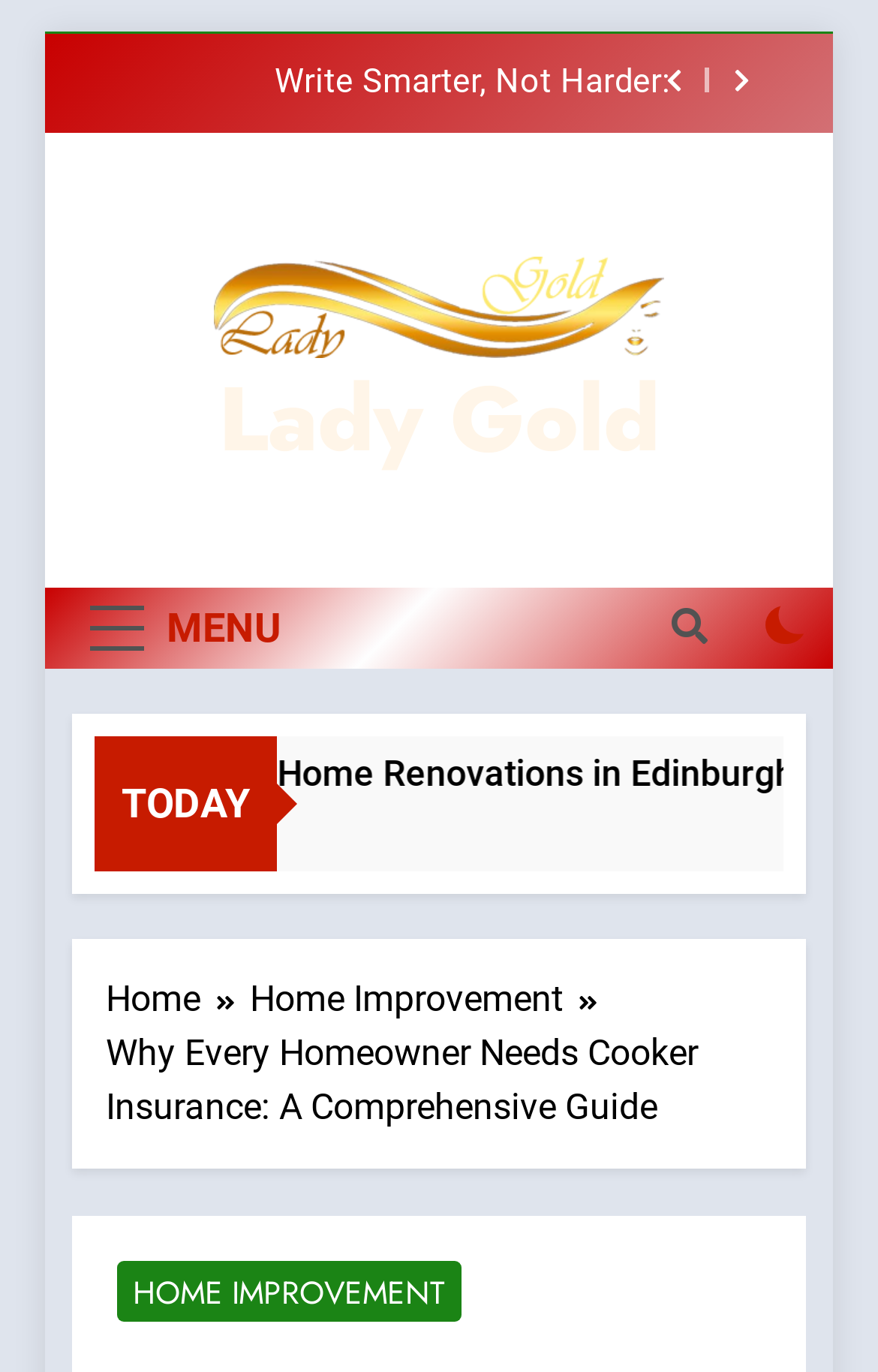What is the category of the current article?
Examine the image and provide an in-depth answer to the question.

I found the category of the current article by looking at the navigation element with the description 'Breadcrumbs'. The second link element within it had the text 'Home Improvement ', suggesting that the category of the current article is Home Improvement.